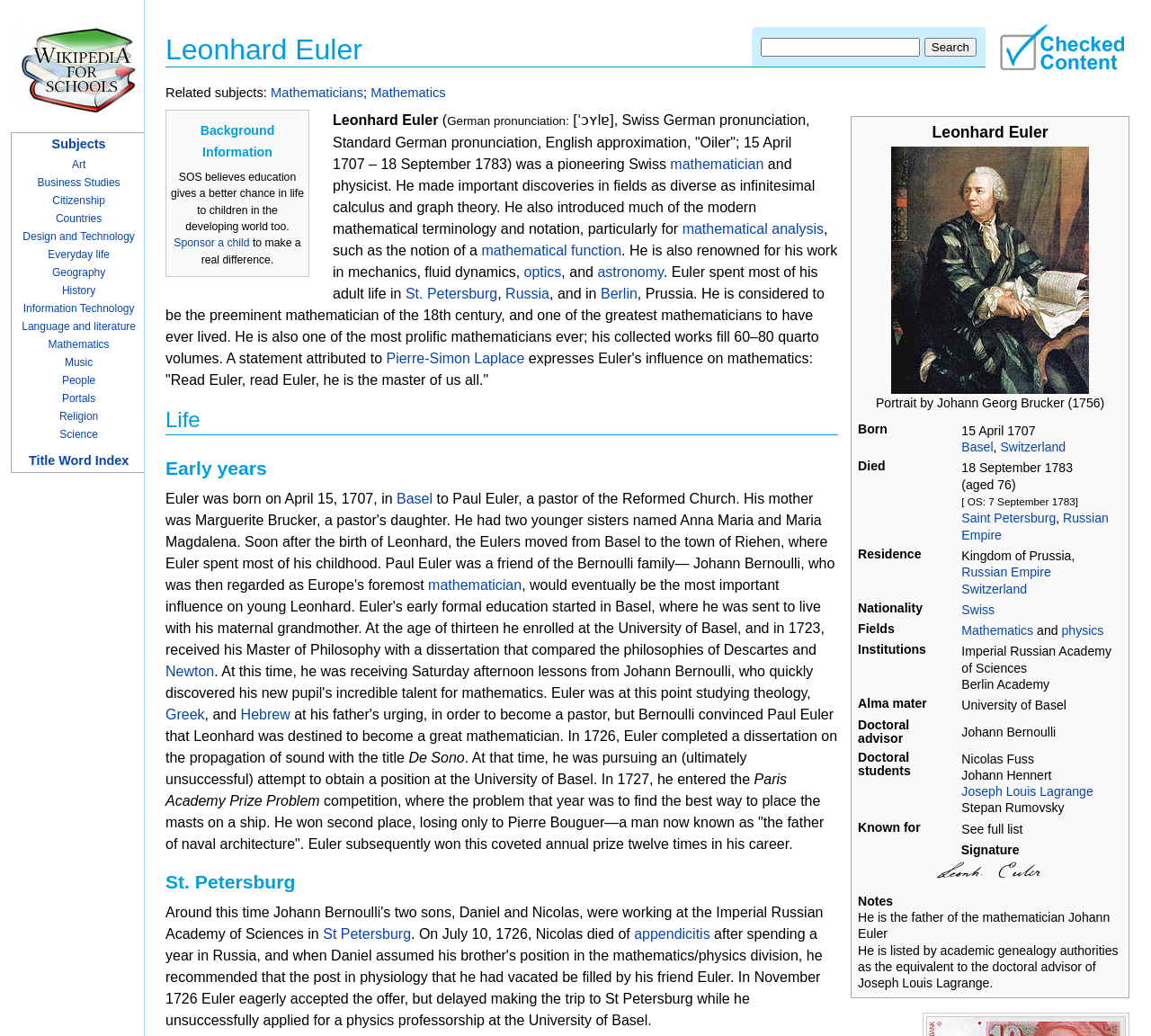Create a detailed description of the webpage's content and layout.

This webpage is about Leonhard Euler, a renowned mathematician and physicist. At the top, there is a link to "Checked content" accompanied by an image. Below it, there is a search bar with a "Search" button. The title "Leonhard Euler" is prominently displayed, followed by a heading "Related subjects:" with links to "Mathematicians" and "Mathematics".

On the left side, there is a table with a heading "Background Information" that provides details about Euler's life, including his birth and death dates, residence, nationality, fields of expertise, institutions he was affiliated with, alma mater, doctoral advisor, and doctoral students. The table also includes links to related topics, such as his signature and notable contributions.

To the right of the table, there is a section with a brief introduction to Euler, describing him as a pioneering mathematician and physicist who made significant discoveries in various fields, including infinitesimal calculus and graph theory. This section also mentions his contributions to modern mathematical terminology and notation.

At the bottom of the page, there is a section with a heading "SOS believes education gives a better chance in life to children in the developing world too" and a link to "Sponsor a child" to make a real difference.